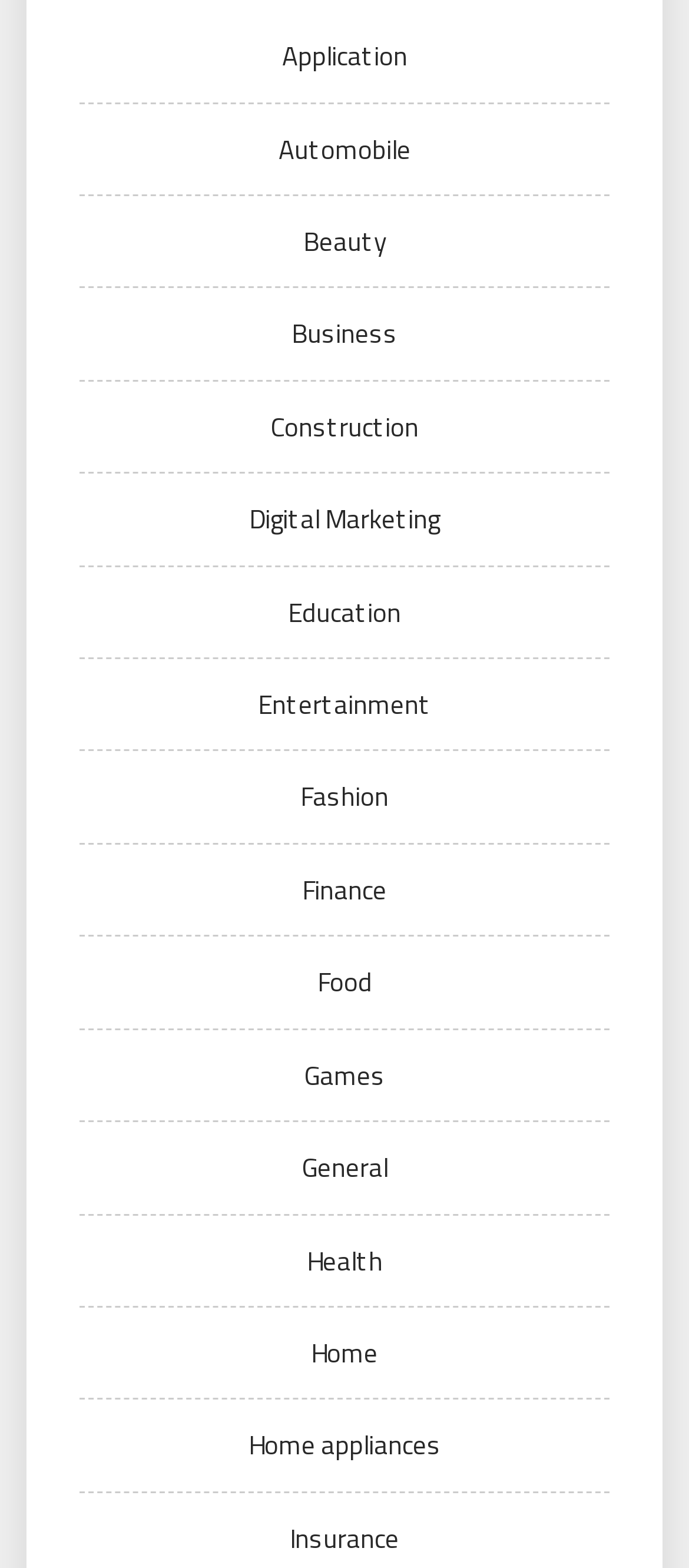Locate the bounding box coordinates of the clickable area needed to fulfill the instruction: "View Doomsday List".

None